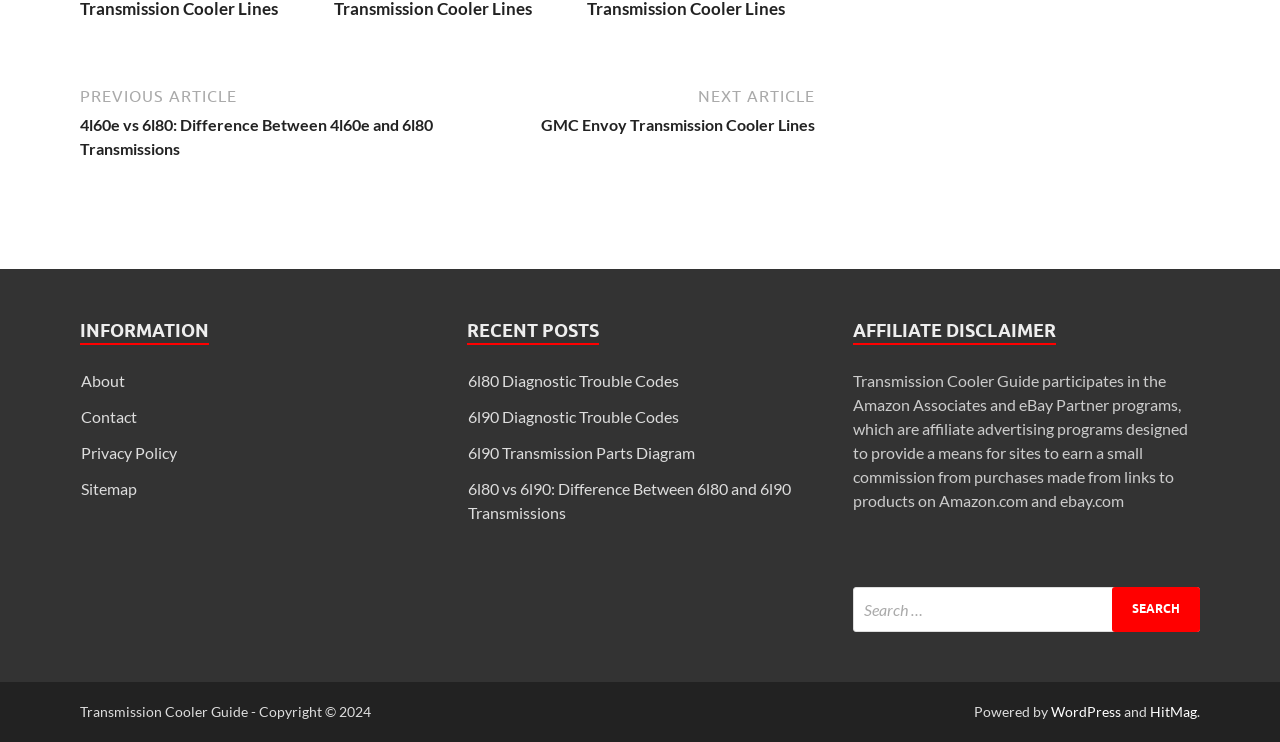Select the bounding box coordinates of the element I need to click to carry out the following instruction: "Check recent posts".

[0.365, 0.43, 0.468, 0.464]